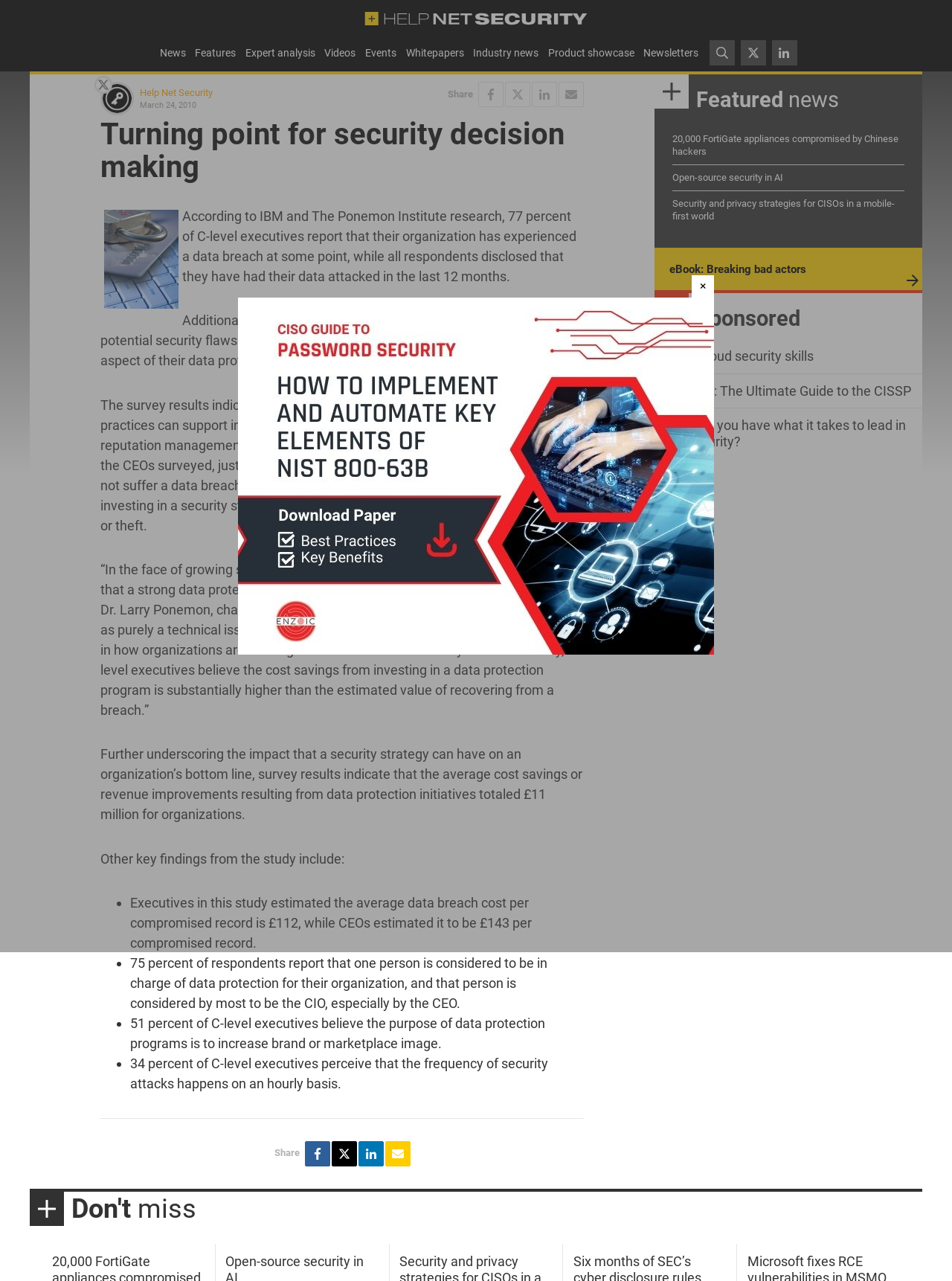Can you find and provide the main heading text of this webpage?

Turning point for security decision making